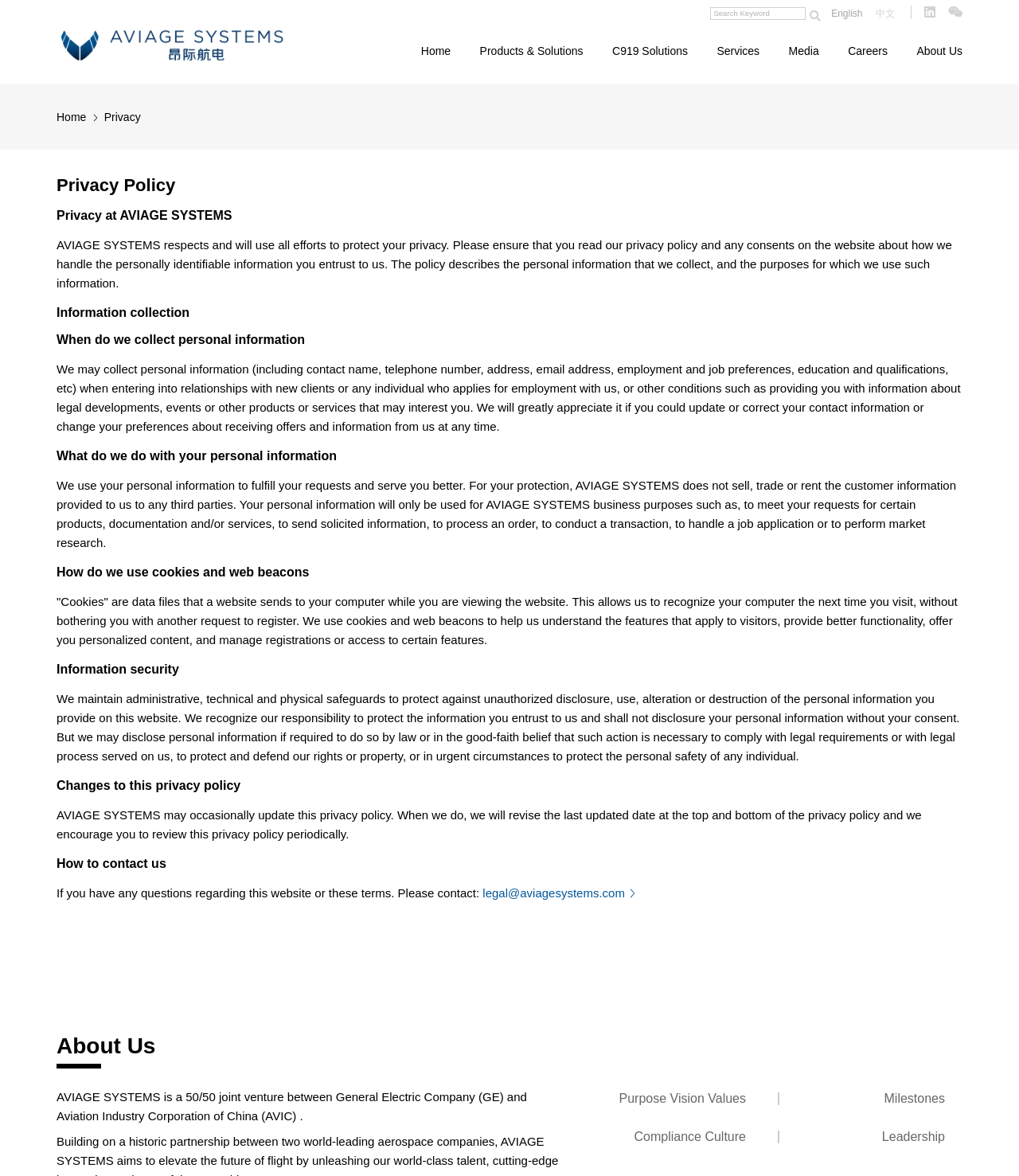Show the bounding box coordinates of the element that should be clicked to complete the task: "Learn about AVIAGE SYSTEMS' leadership".

[0.865, 0.961, 0.927, 0.972]